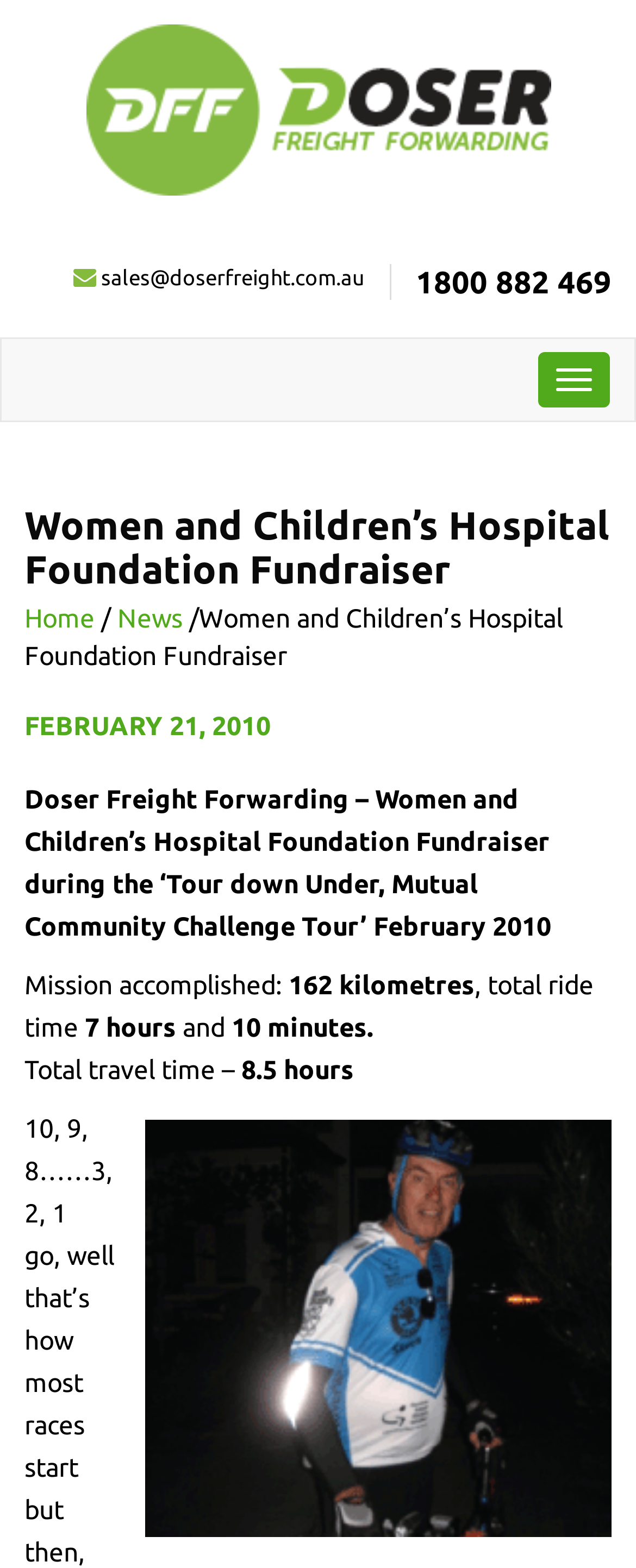Provide a thorough description of the webpage's content and layout.

The webpage is about a fundraiser event organized by Doser Freight Forwarding for the Women and Children's Hospital Foundation during the 'Tour down Under, Mutual Community Challenge Tour' in February 2010. 

At the top left corner, there is a logo of Doser Freight Forwarding, which is a clickable link. Next to the logo, there are two contact links: an email address and a phone number. 

On the top right corner, there is a toggle navigation button. When clicked, it reveals a header section with a heading that matches the title of the webpage. Below the heading, there are three navigation links: 'Home', 'News', and another link with the same title as the webpage. 

The main content of the webpage is divided into several sections. The first section displays the title of the event and a brief description of the fundraiser. Below this section, there is a paragraph that summarizes the outcome of the event, including the distance covered, total ride time, and total travel time. 

At the bottom of the page, there is a large figure or image that takes up most of the width of the page.